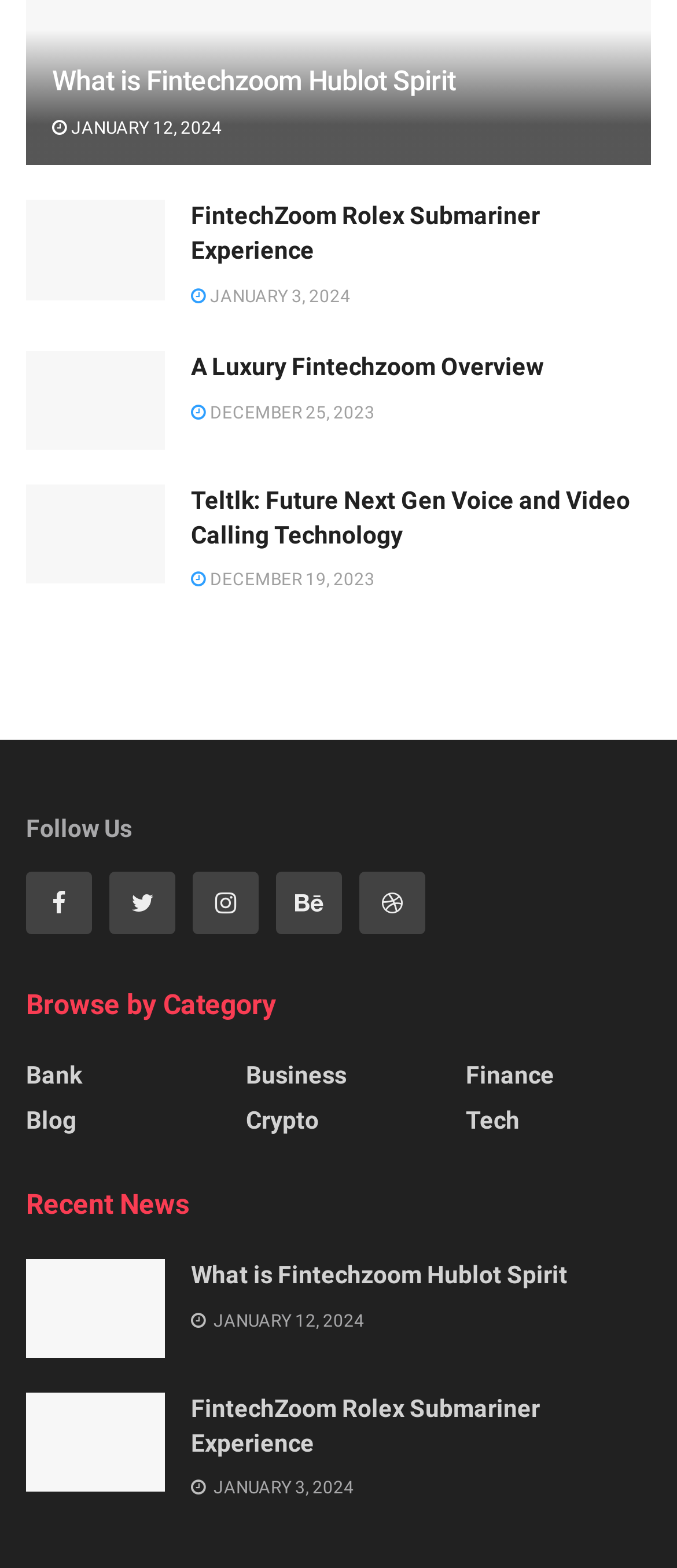Please find the bounding box coordinates of the clickable region needed to complete the following instruction: "Find help for grant applications". The bounding box coordinates must consist of four float numbers between 0 and 1, i.e., [left, top, right, bottom].

None